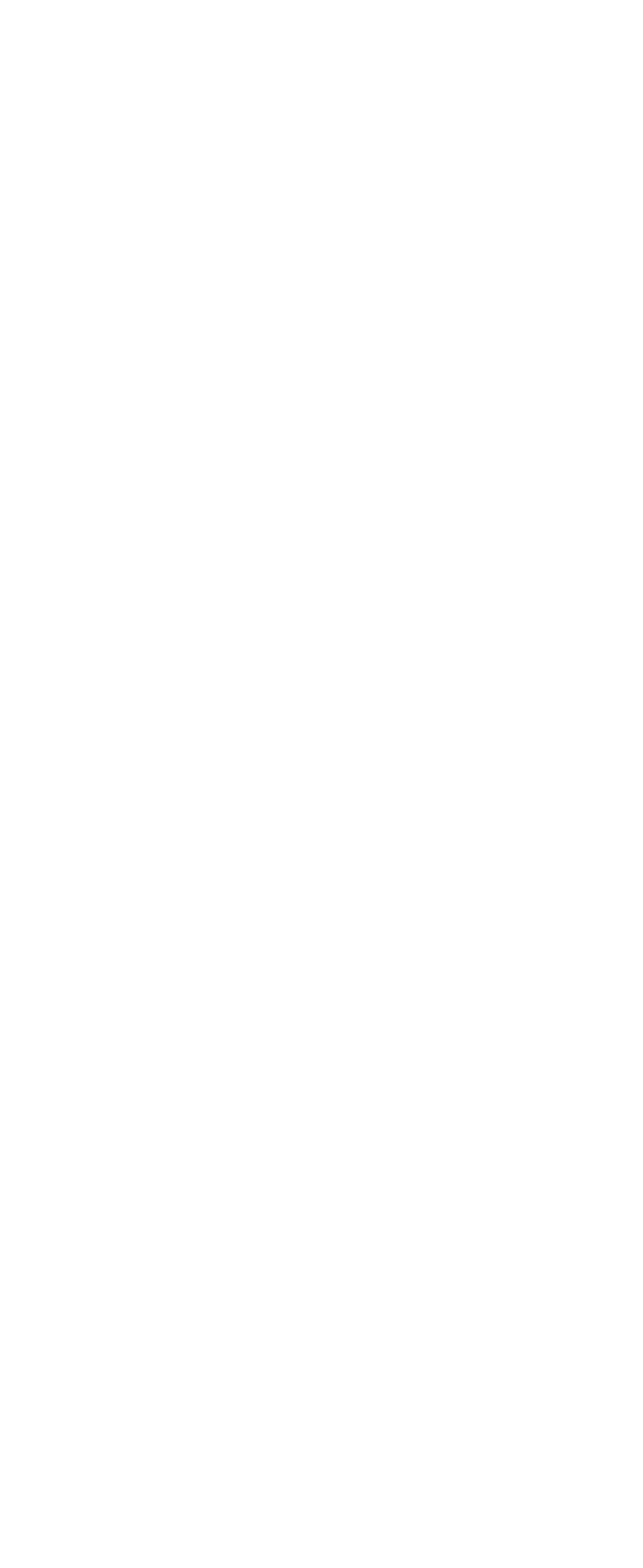Using the provided element description: "article", identify the bounding box coordinates. The coordinates should be four floats between 0 and 1 in the order [left, top, right, bottom].

[0.278, 0.633, 0.641, 0.695]